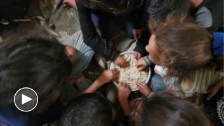What is the context of the image?
Using the picture, provide a one-word or short phrase answer.

Humanitarian aid in Gaza